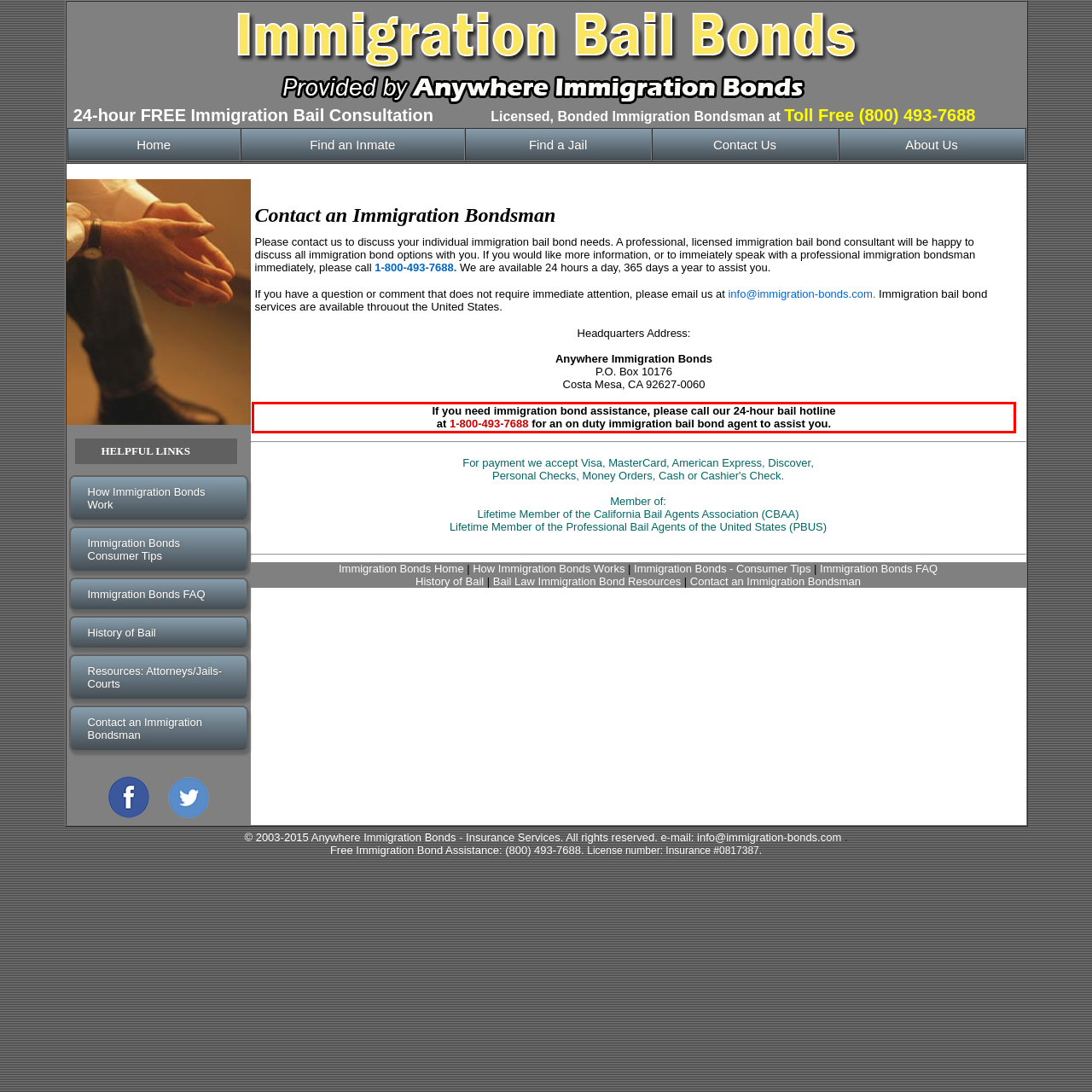Your task is to recognize and extract the text content from the UI element enclosed in the red bounding box on the webpage screenshot.

If you need immigration bond assistance, please call our 24-hour bail hotline at 1-800-493-7688 for an on duty immigration bail bond agent to assist you.